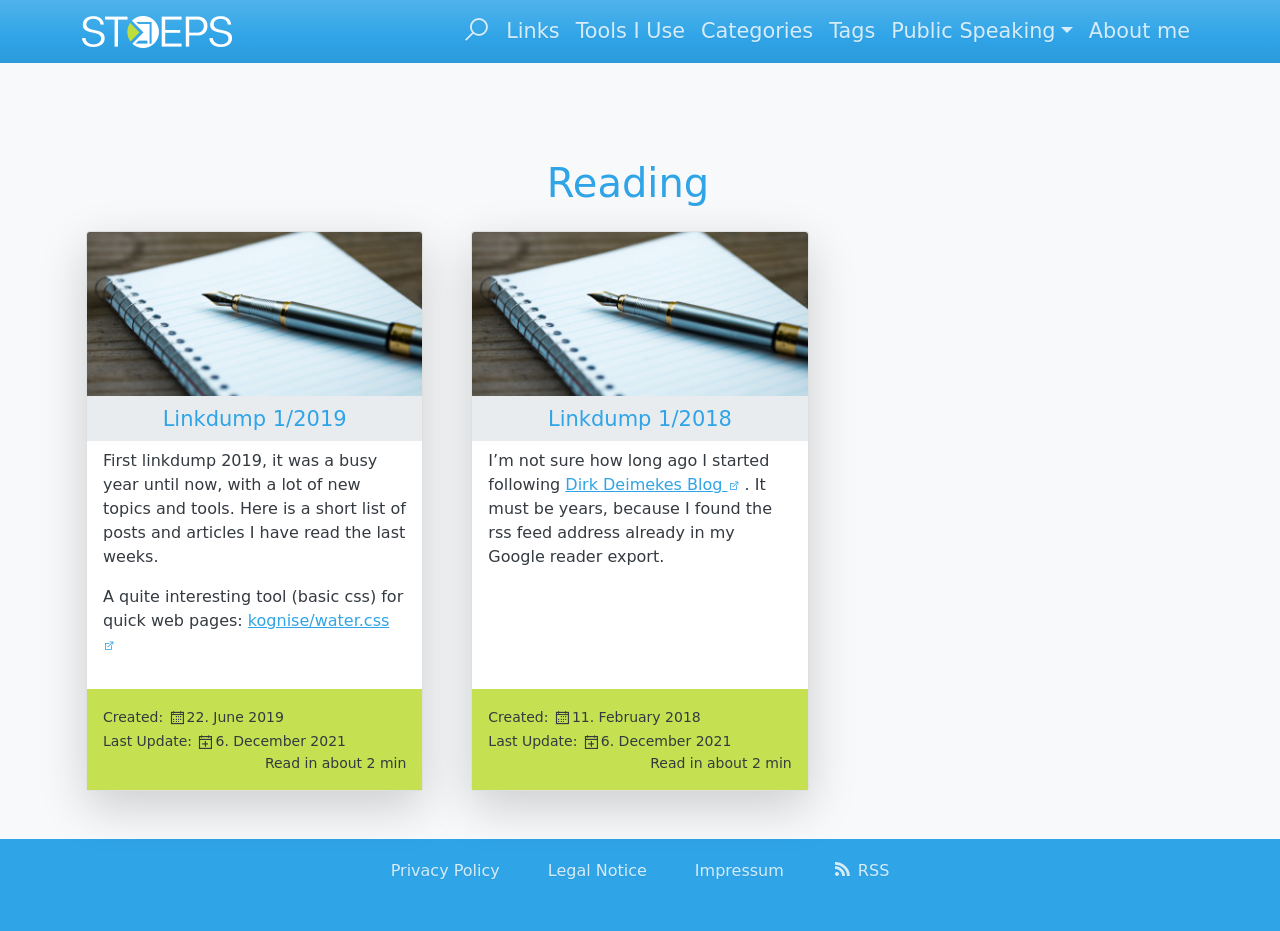Provide the bounding box coordinates of the HTML element this sentence describes: "Dirk Deimekes Blog".

[0.442, 0.51, 0.578, 0.53]